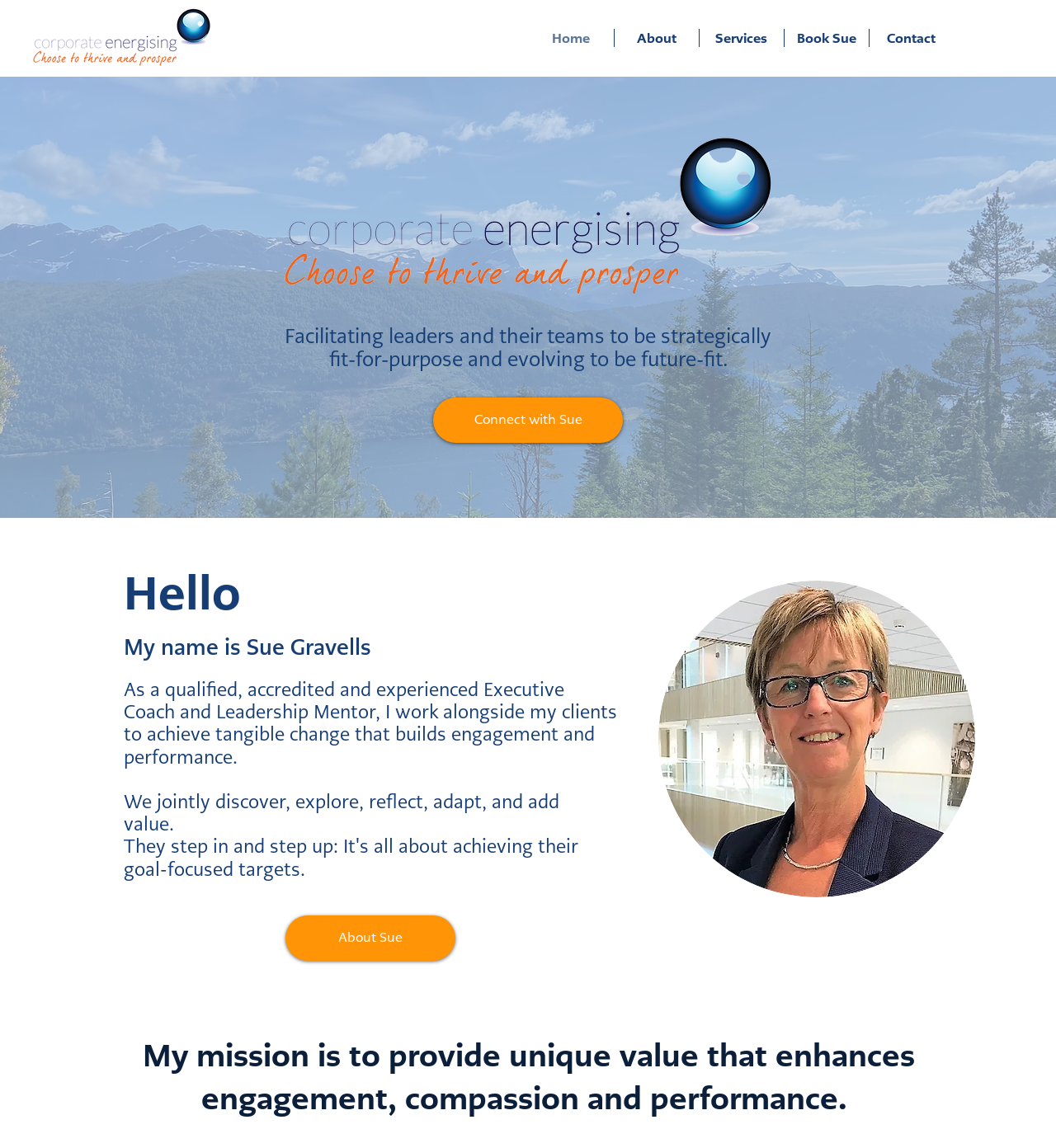Specify the bounding box coordinates for the region that must be clicked to perform the given instruction: "Read about the mission".

[0.104, 0.901, 0.897, 0.975]